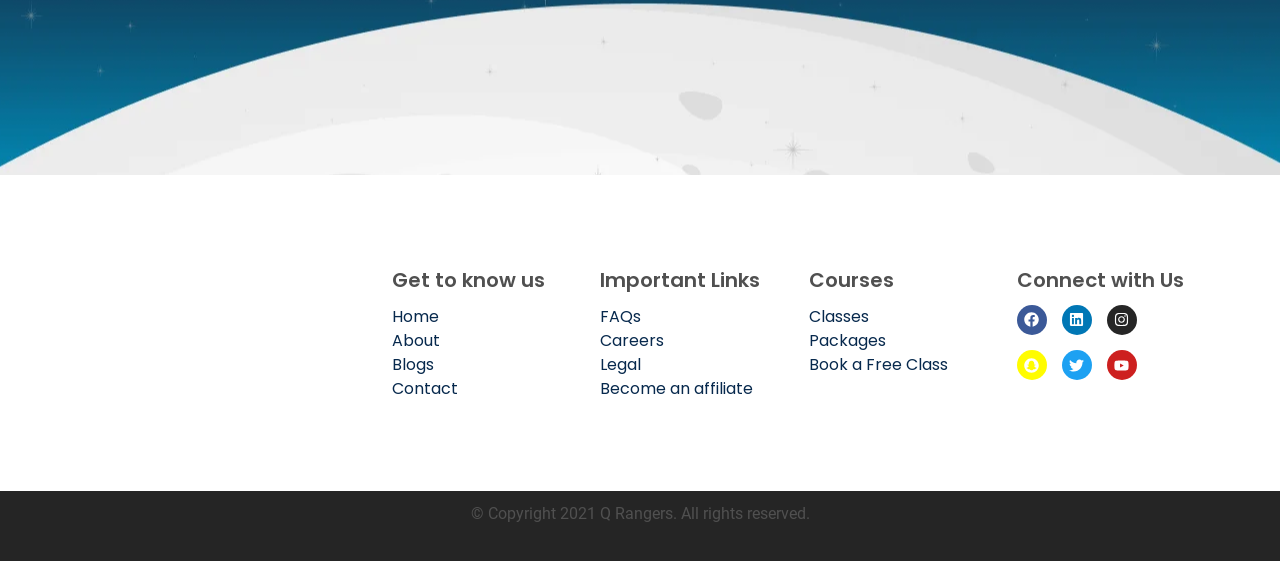Refer to the image and provide an in-depth answer to the question: 
How many main sections are present in the webpage?

The webpage can be divided into four main sections: 'Get to know us', 'Important Links', 'Courses', and 'Connect with Us', each containing relevant links and information.